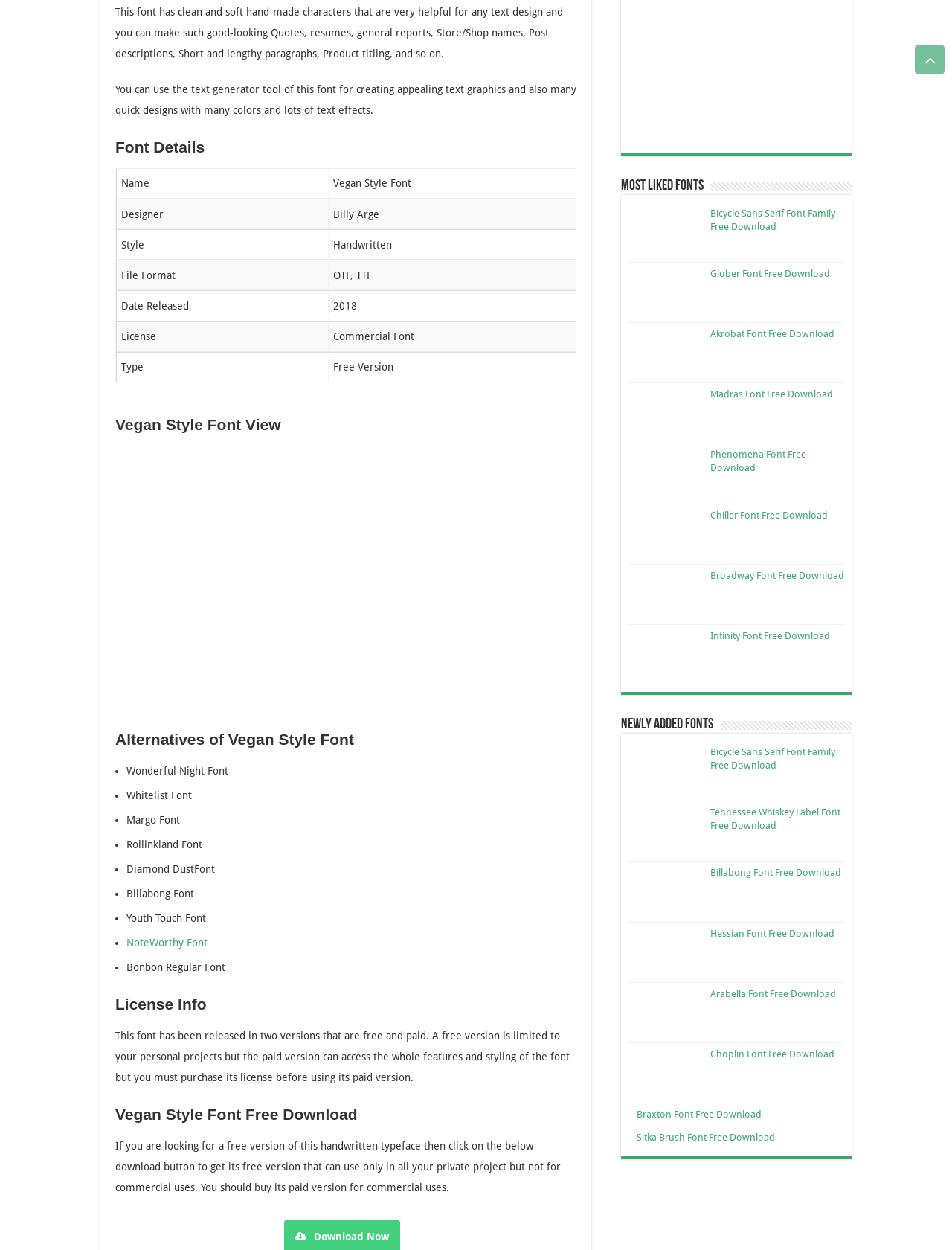Identify the bounding box coordinates of the region I need to click to complete this instruction: "Get NoteWorthy Font".

[0.133, 0.749, 0.218, 0.759]